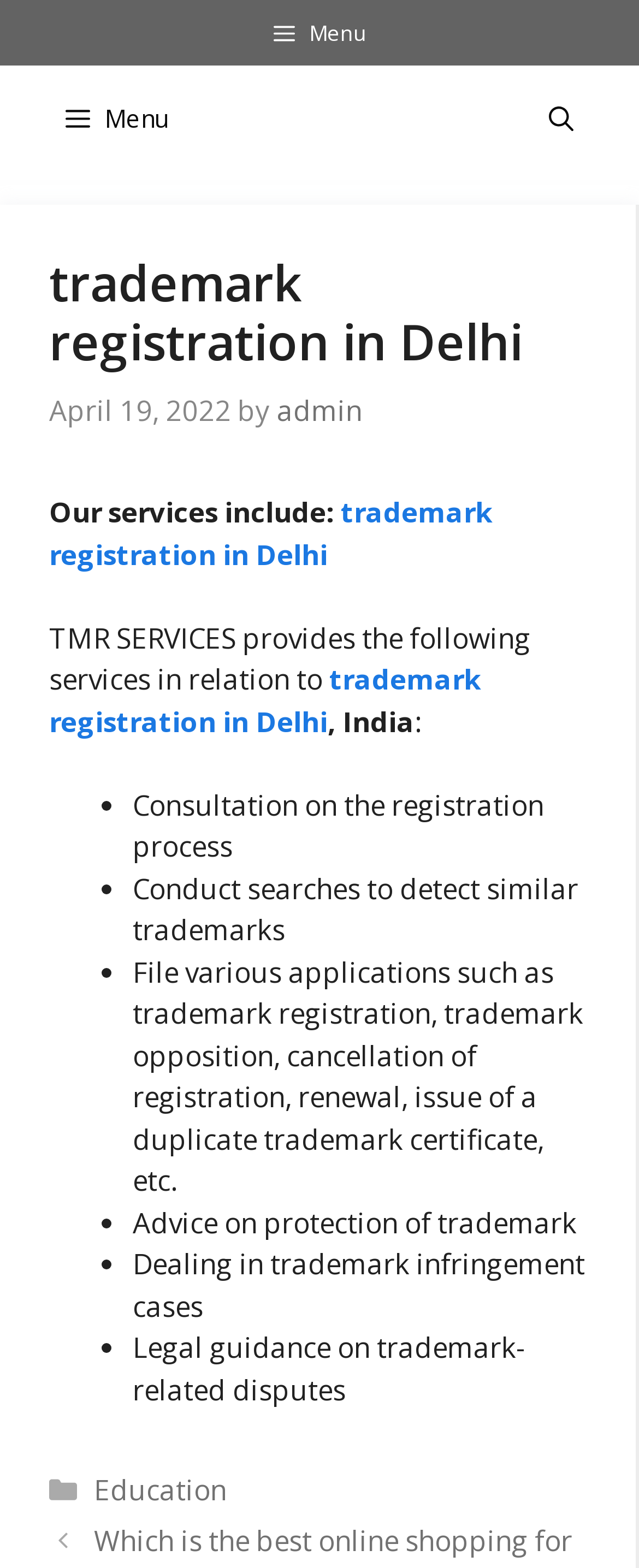What is the purpose of the 'Open Search Bar' button?
Based on the visual, give a brief answer using one word or a short phrase.

To open search bar